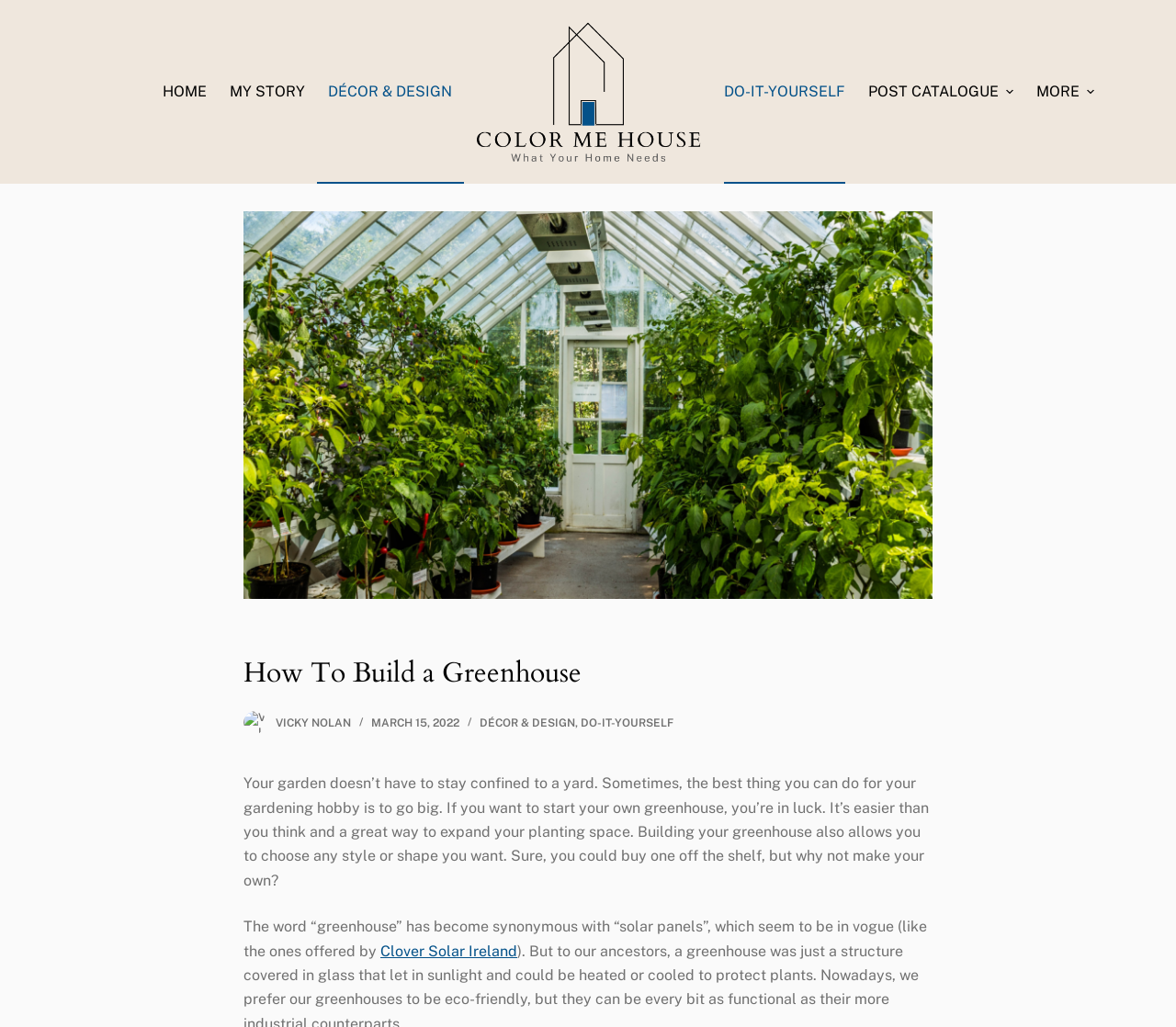Please find the bounding box coordinates for the clickable element needed to perform this instruction: "Click on the 'Expand dropdown menu' button".

[0.852, 0.081, 0.866, 0.097]